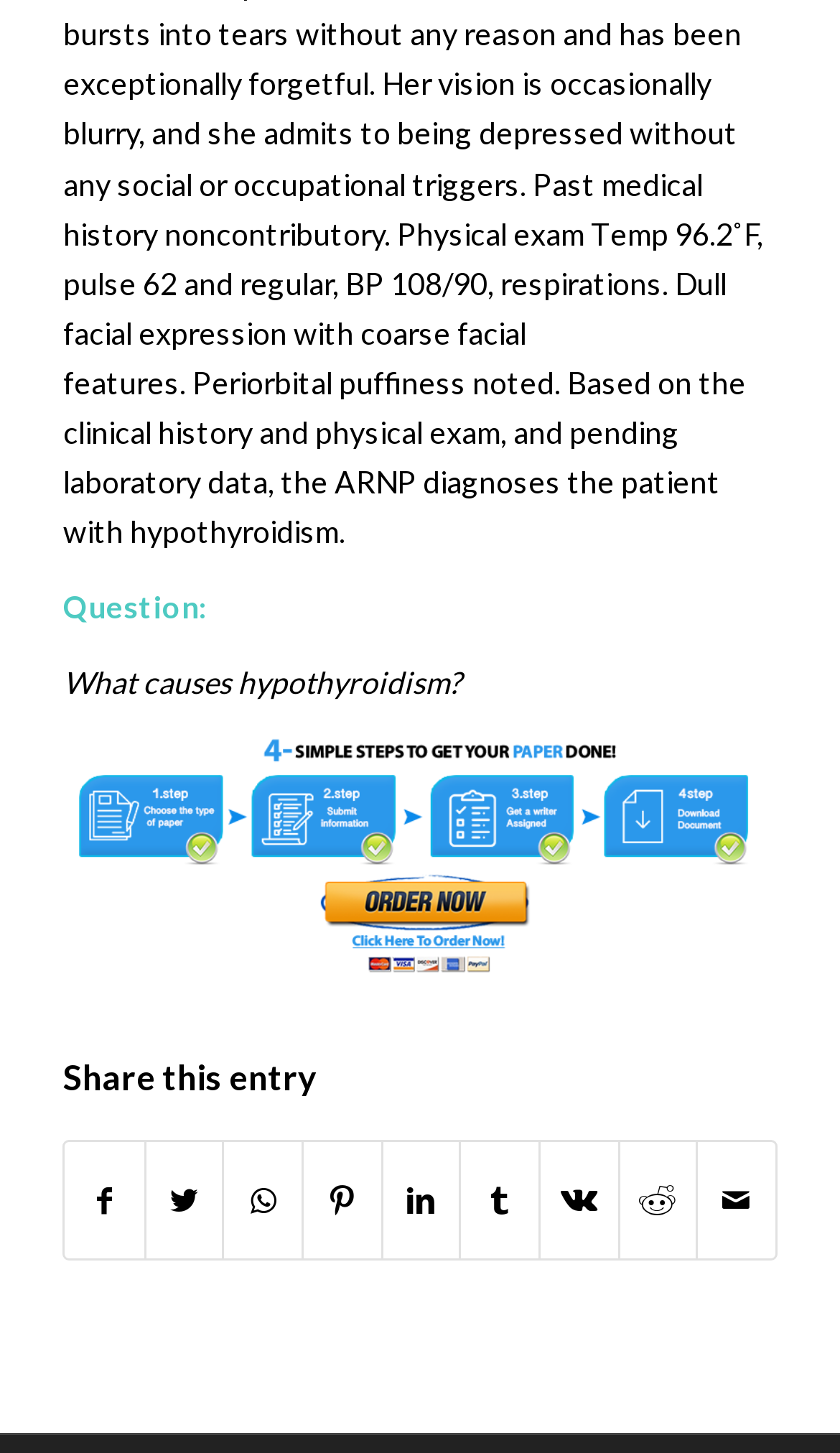Predict the bounding box coordinates for the UI element described as: "Share on Reddit". The coordinates should be four float numbers between 0 and 1, presented as [left, top, right, bottom].

[0.737, 0.786, 0.829, 0.866]